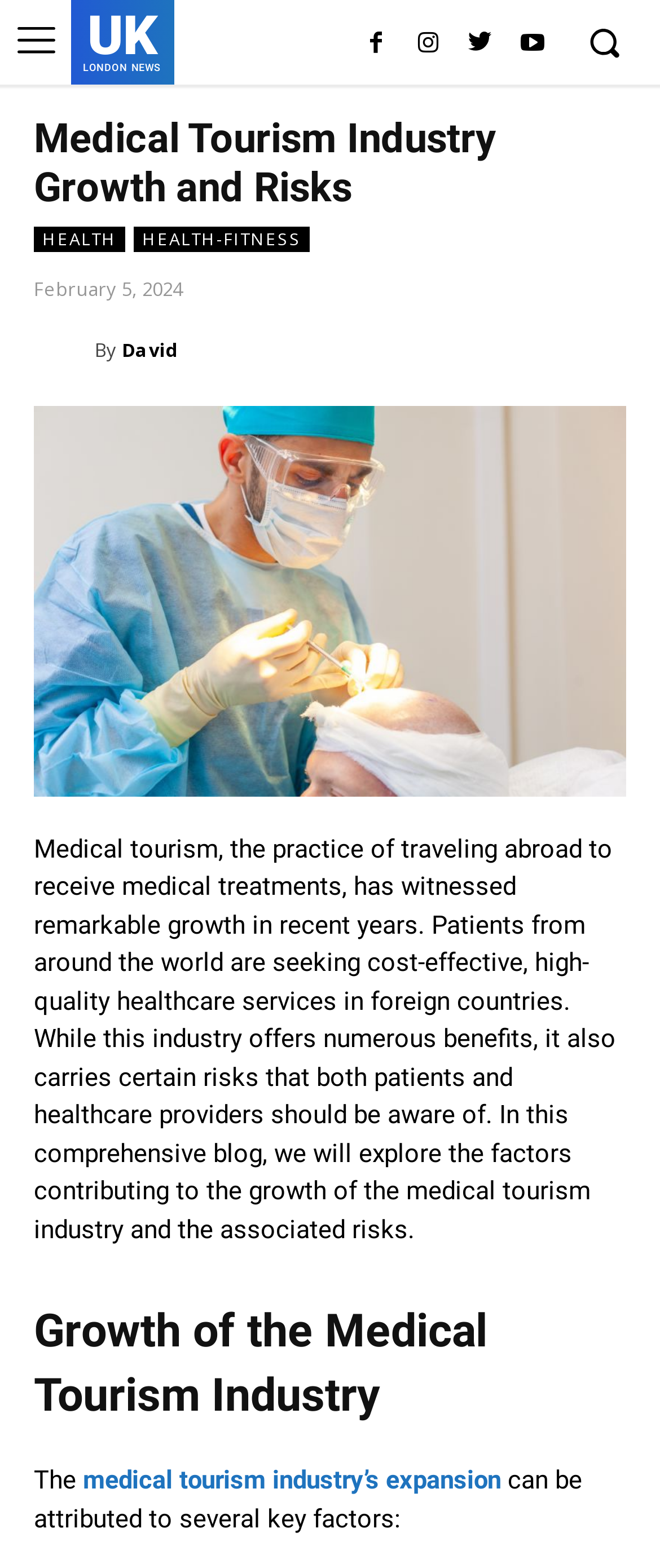Explain in detail what is displayed on the webpage.

The webpage is about medical tourism, with a focus on its industry growth and associated risks. At the top of the page, there are two images, one large and one small, positioned on the right and left sides, respectively. Below these images, there are five links, including "UK LONDON NEWS" and four social media icons, aligned horizontally across the top of the page.

The main content of the page is divided into sections, with a heading "Medical Tourism Industry Growth and Risks" at the top. Below this heading, there are several links, including "HEALTH" and "HEALTH-FITNESS", as well as a time stamp indicating the publication date, "February 5, 2024". 

To the right of the time stamp, there is a link to an author, "David", accompanied by a small image of the author. Below this, there is a paragraph of text that provides an overview of medical tourism, its growth, and associated risks. This text is followed by a link that spans the width of the page.

The next section of the page is headed "Growth of the Medical Tourism Industry", which is followed by a brief sentence that begins with "The". This sentence is completed by a link to the phrase "medical tourism industry’s expansion", which is followed by another sentence that outlines the key factors contributing to the industry's growth.